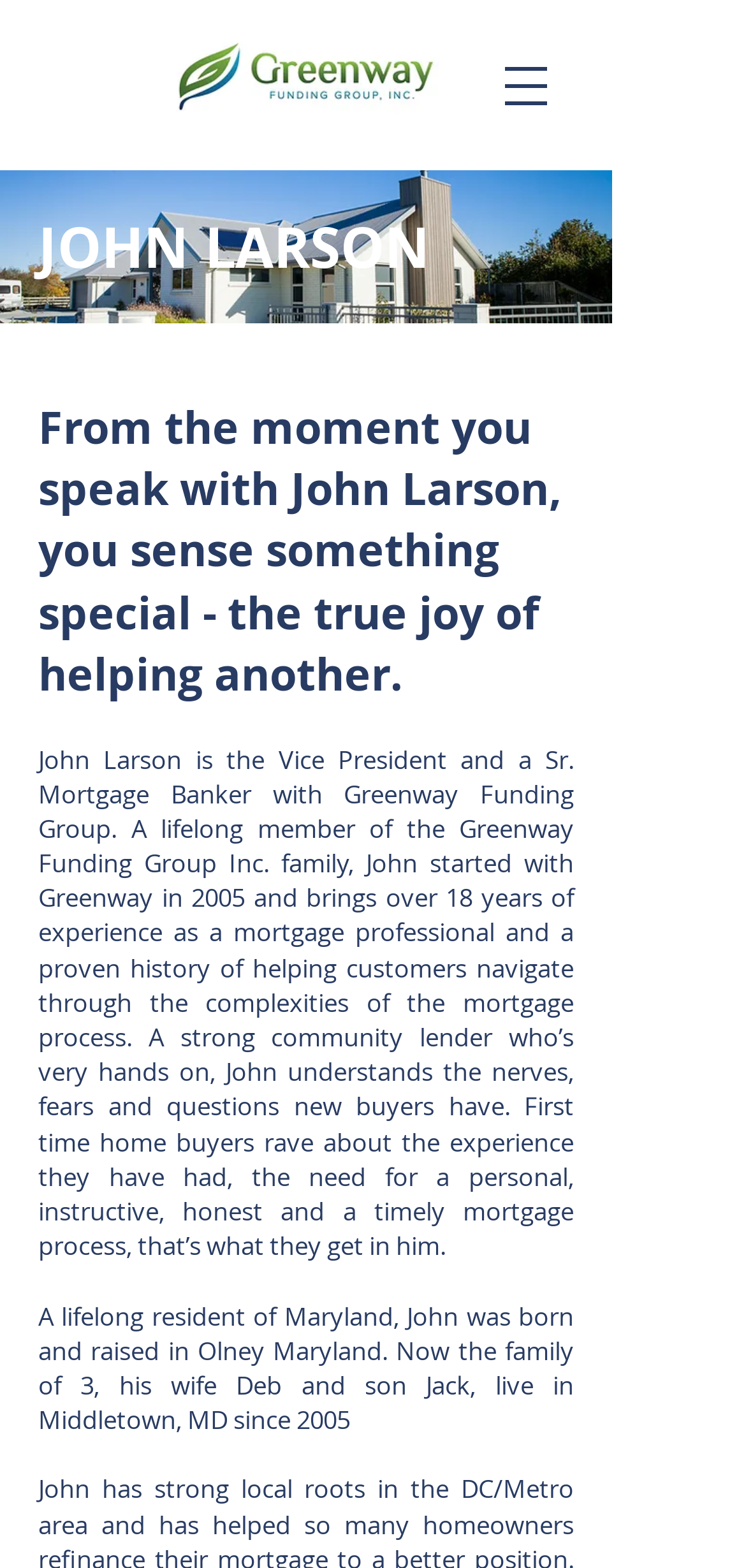Where was John Larson born and raised?
Using the image as a reference, deliver a detailed and thorough answer to the question.

According to the webpage, John Larson was born and raised in Olney Maryland, as mentioned in the text 'A lifelong resident of Maryland, John was born and raised in Olney Maryland.'